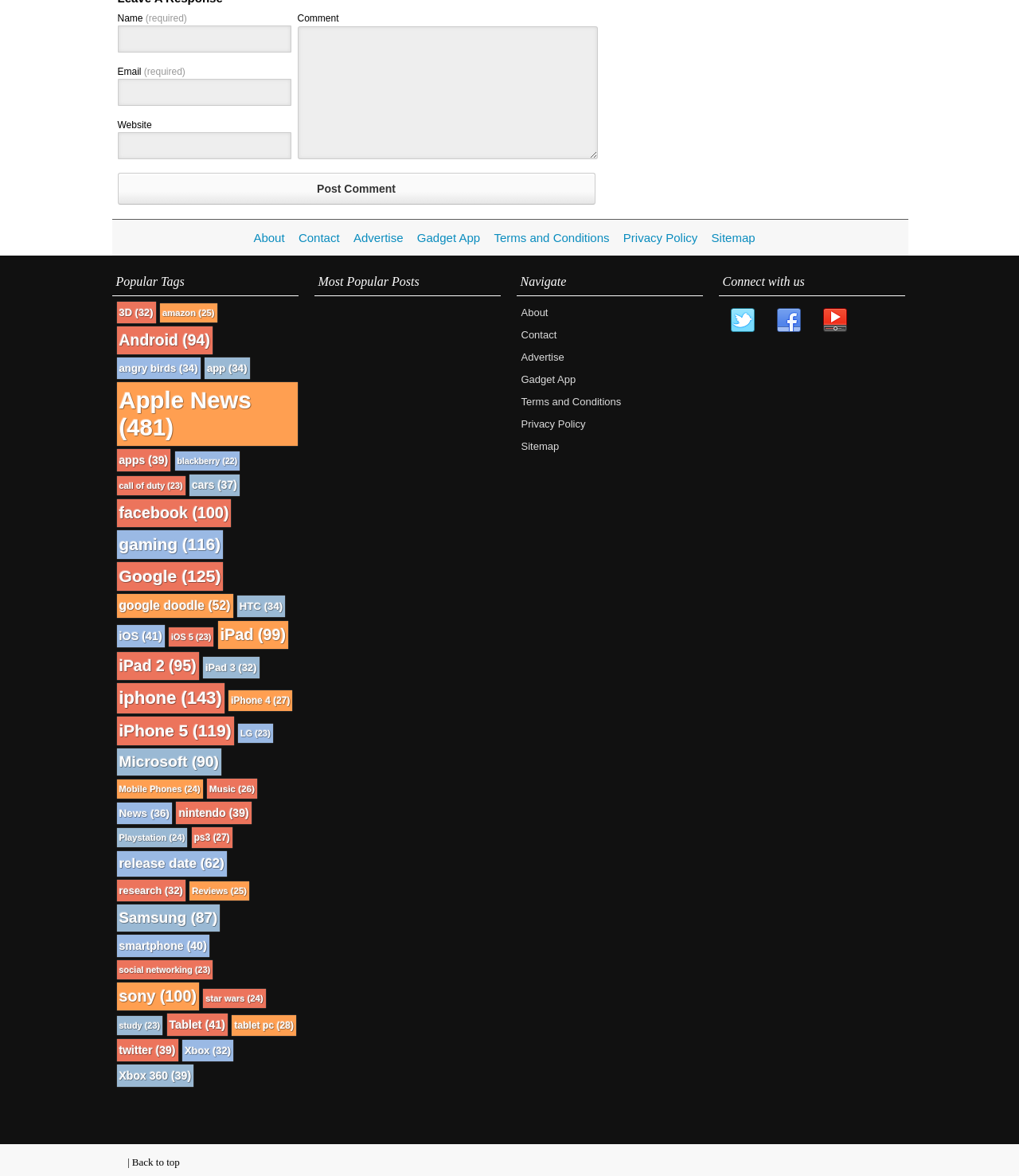Determine the bounding box coordinates for the clickable element required to fulfill the instruction: "Visit the 'About' page". Provide the coordinates as four float numbers between 0 and 1, i.e., [left, top, right, bottom].

[0.249, 0.196, 0.279, 0.208]